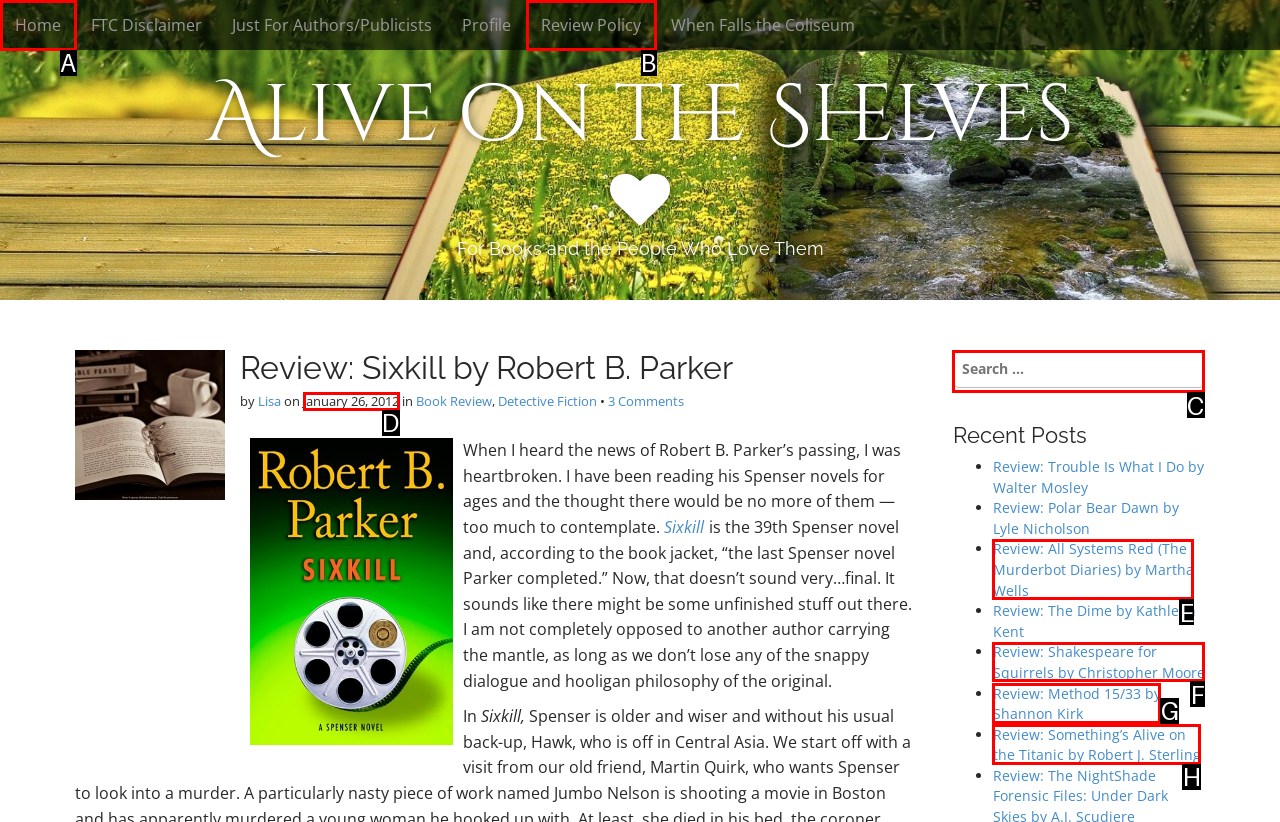Select the correct UI element to click for this task: Search for a book.
Answer using the letter from the provided options.

C